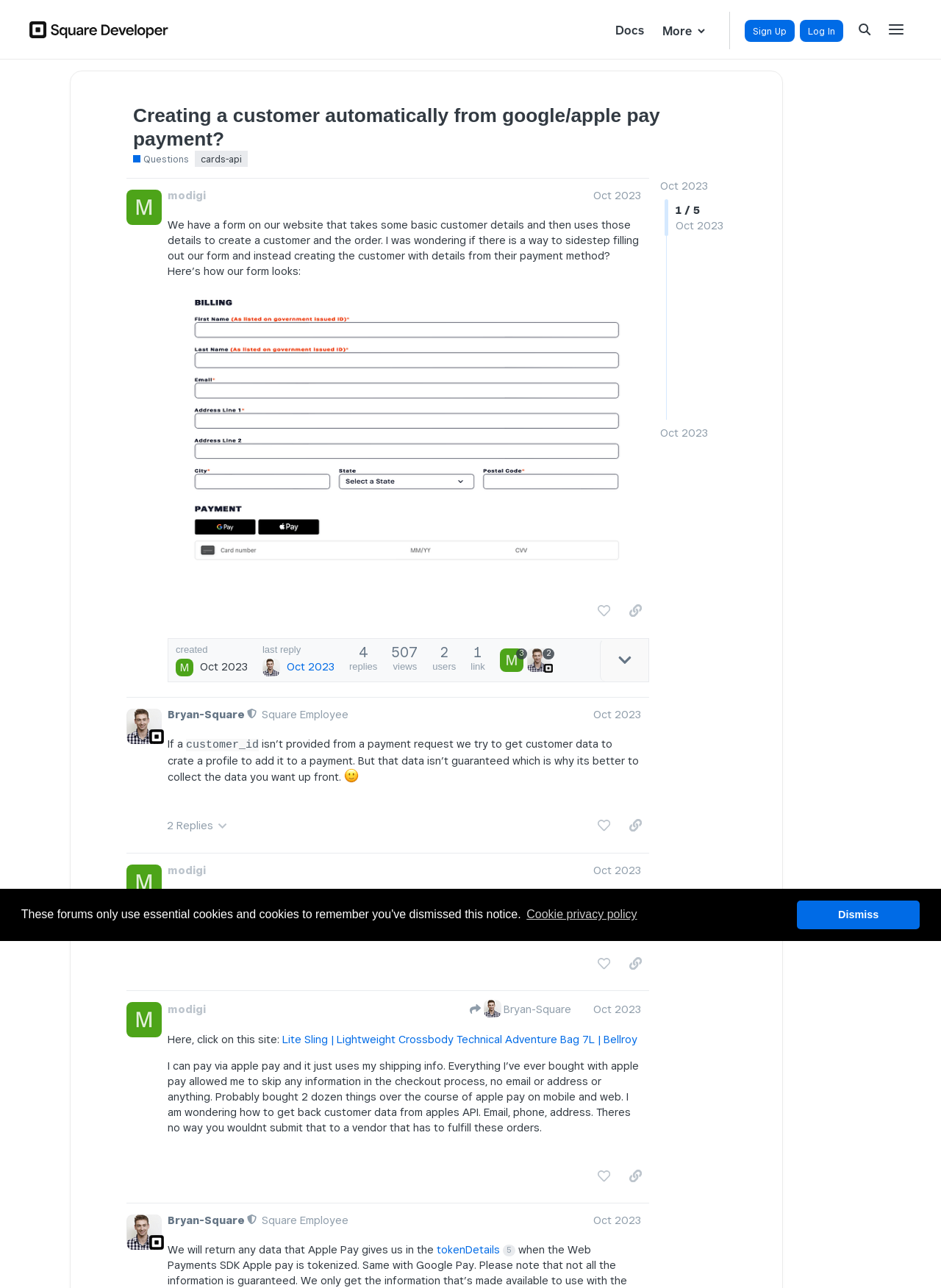Specify the bounding box coordinates of the element's region that should be clicked to achieve the following instruction: "Click the 'Sign Up' button". The bounding box coordinates consist of four float numbers between 0 and 1, in the format [left, top, right, bottom].

[0.791, 0.015, 0.845, 0.032]